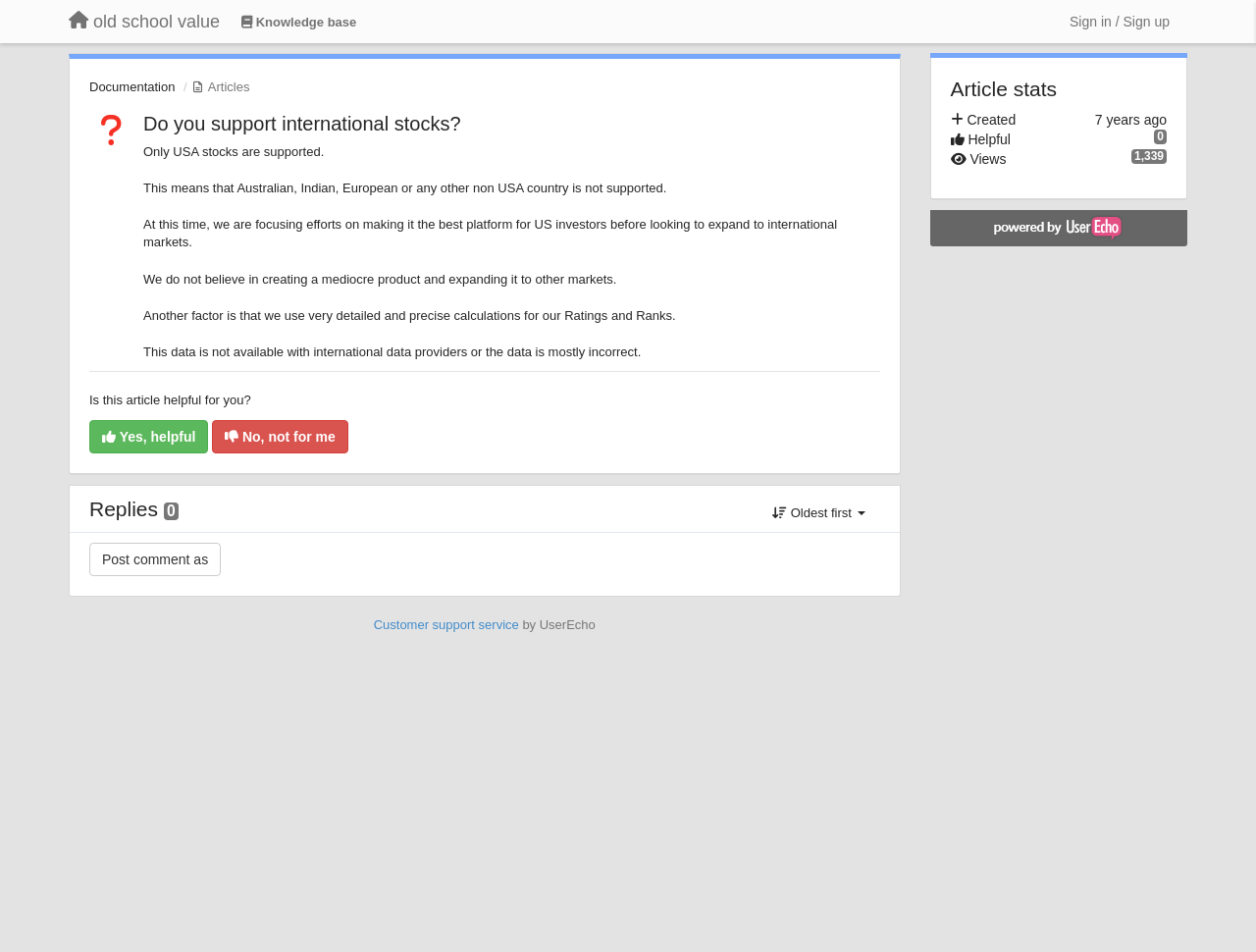Respond to the question below with a single word or phrase: What is the age of the article?

7 years